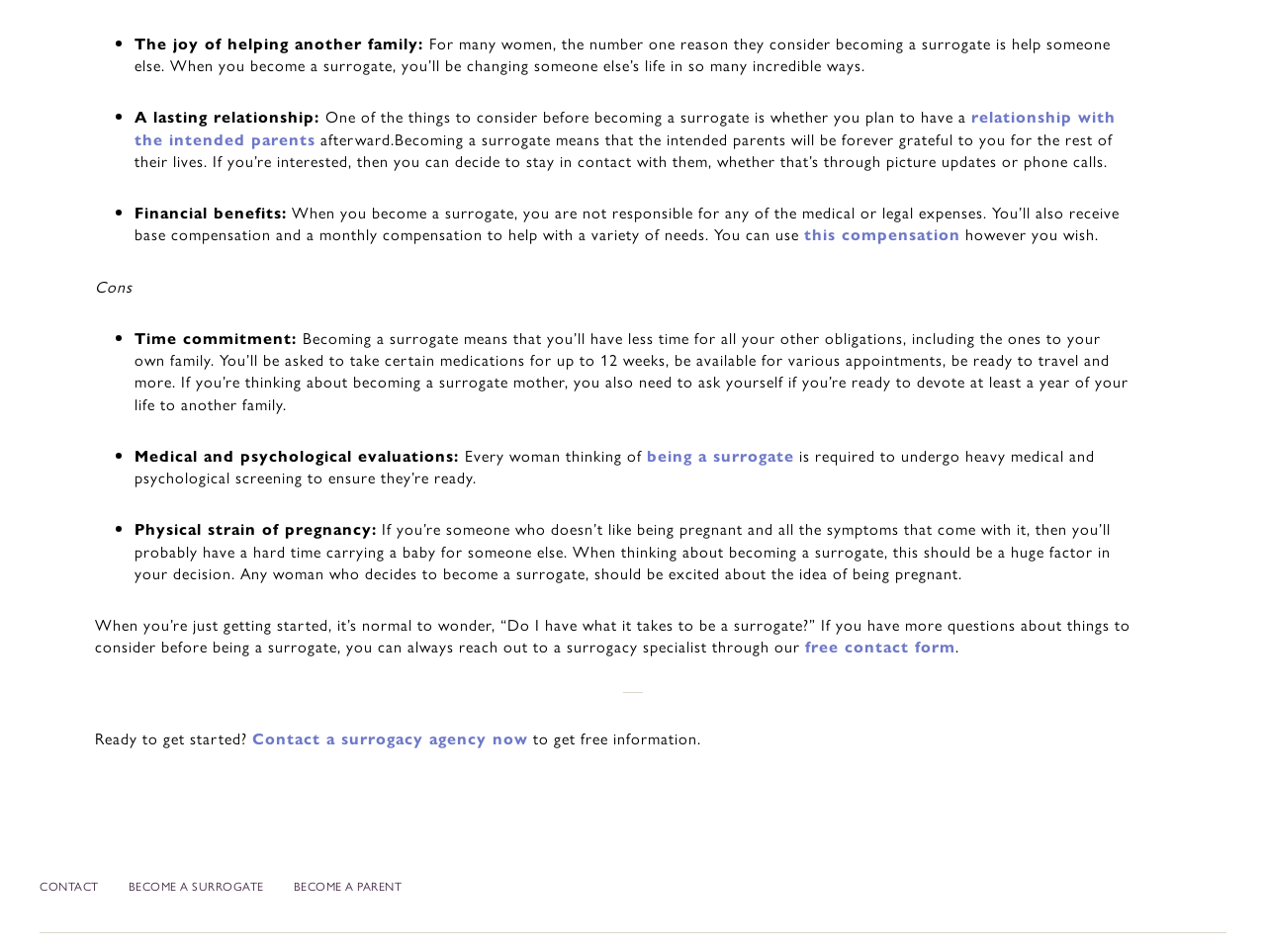Please locate the bounding box coordinates of the element that should be clicked to achieve the given instruction: "Click 'relationship with the intended parents'".

[0.106, 0.111, 0.881, 0.158]